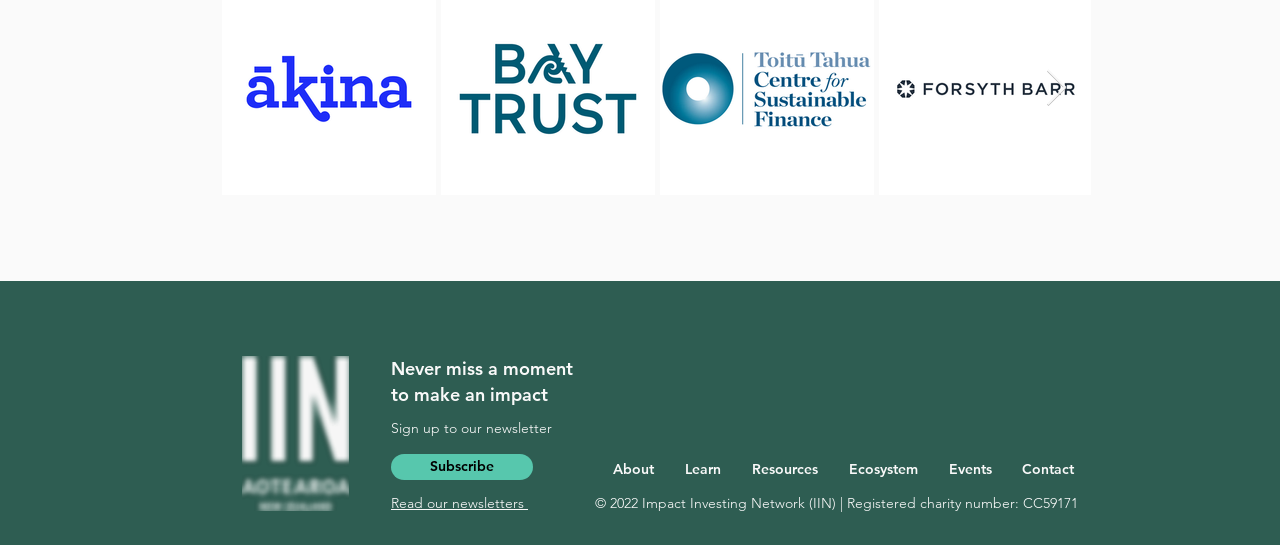What is the link to the 'Resources' page?
Answer briefly with a single word or phrase based on the image.

Located in the site navigation